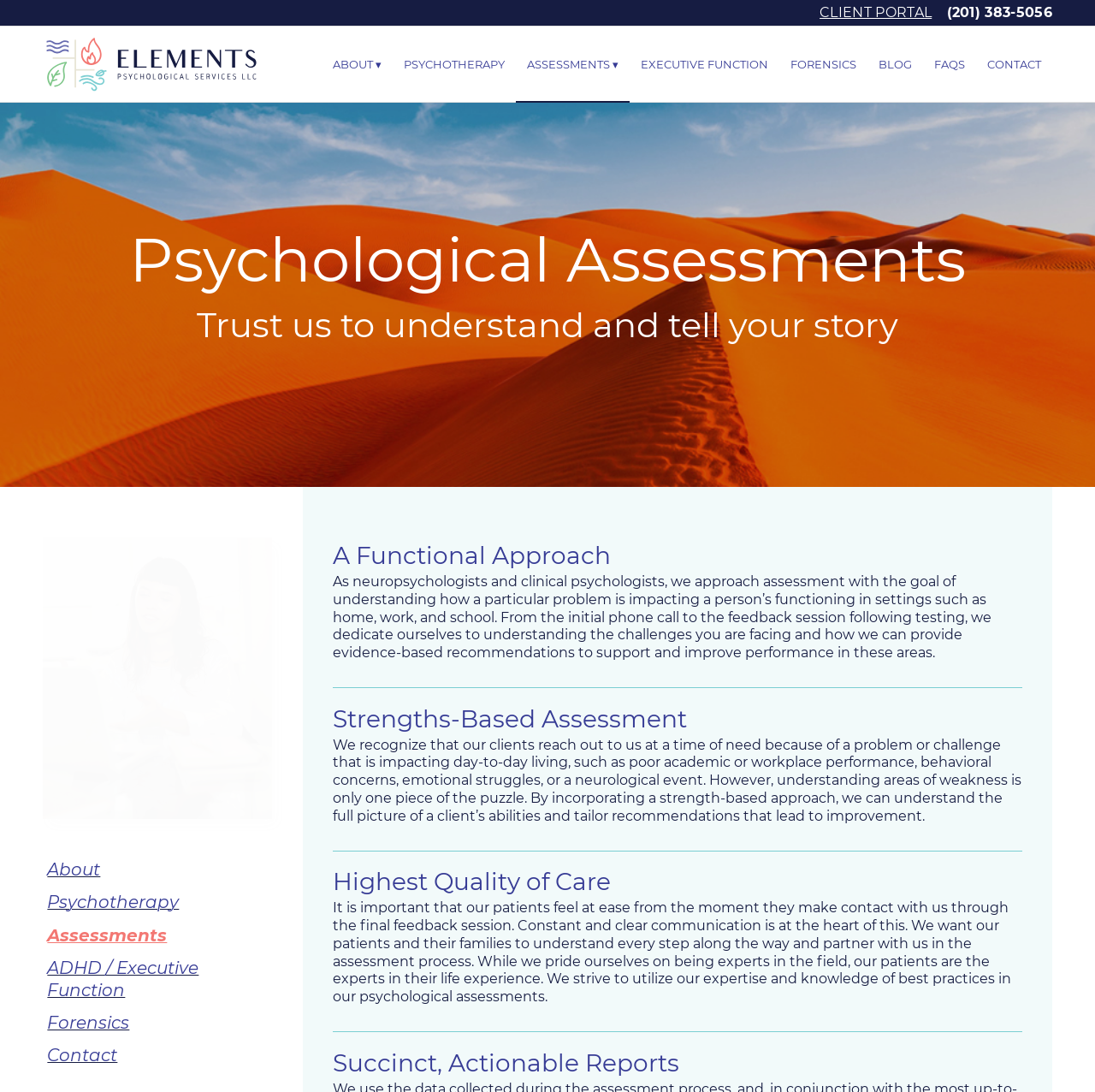Find the bounding box coordinates for the element that must be clicked to complete the instruction: "Call the phone number". The coordinates should be four float numbers between 0 and 1, indicated as [left, top, right, bottom].

[0.864, 0.004, 0.961, 0.019]